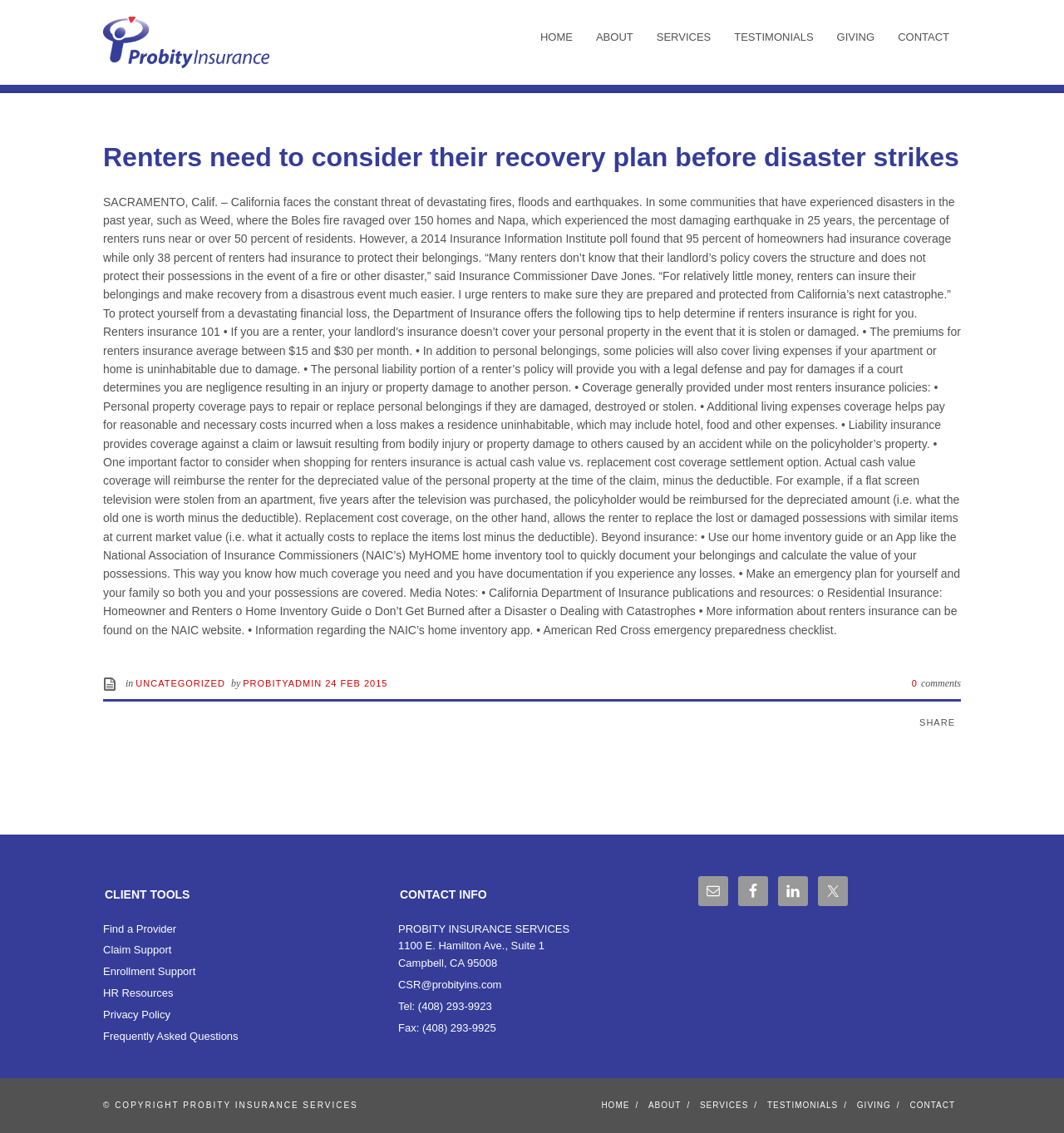Locate the bounding box coordinates of the item that should be clicked to fulfill the instruction: "Contact Probity Insurance Services via email".

[0.374, 0.864, 0.471, 0.875]